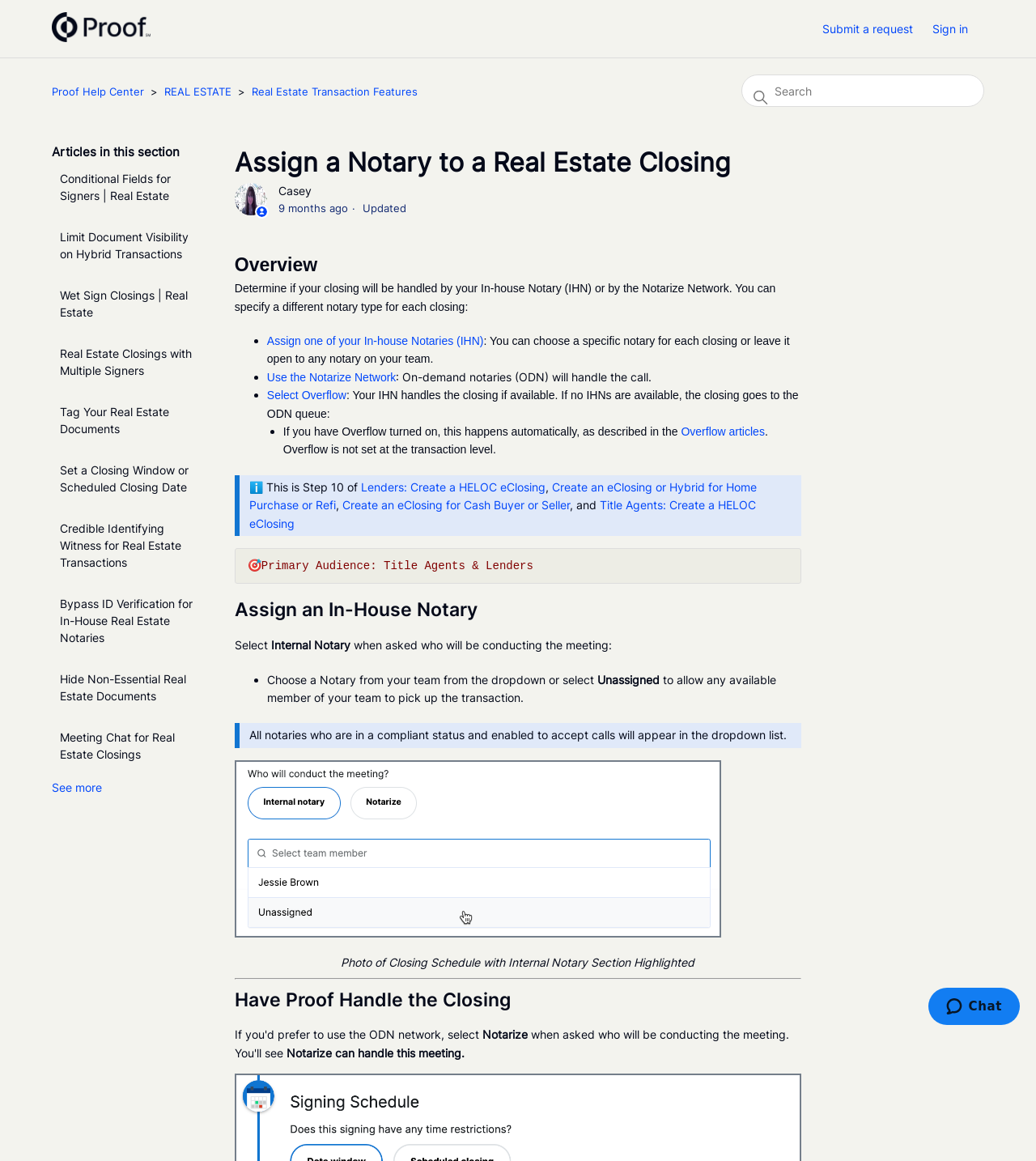By analyzing the image, answer the following question with a detailed response: What is the status of notaries who appear in the dropdown list?

I found this answer by reading the text that describes the dropdown list of notaries, which states 'All notaries who are in a compliant status and enabled to accept calls will appear in the dropdown list'.